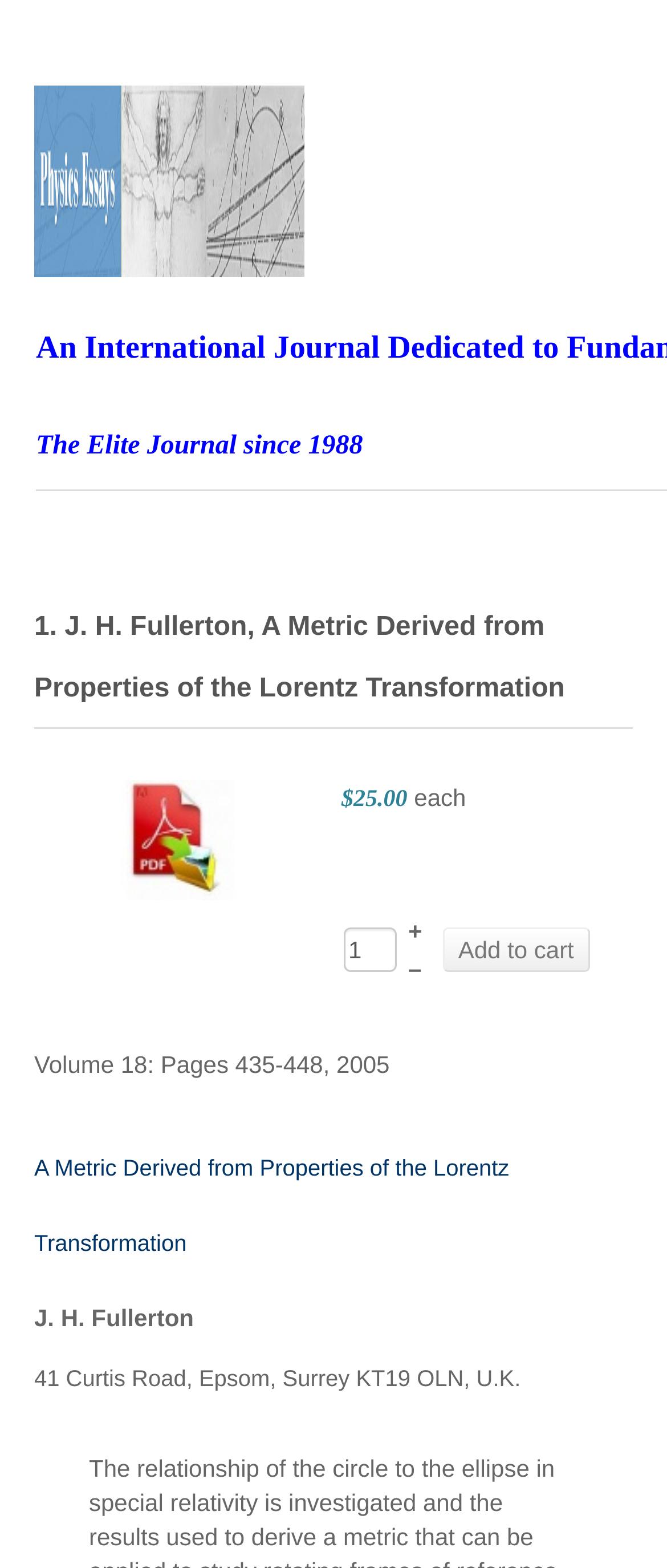What is the price of the journal?
Refer to the screenshot and answer in one word or phrase.

$25.00